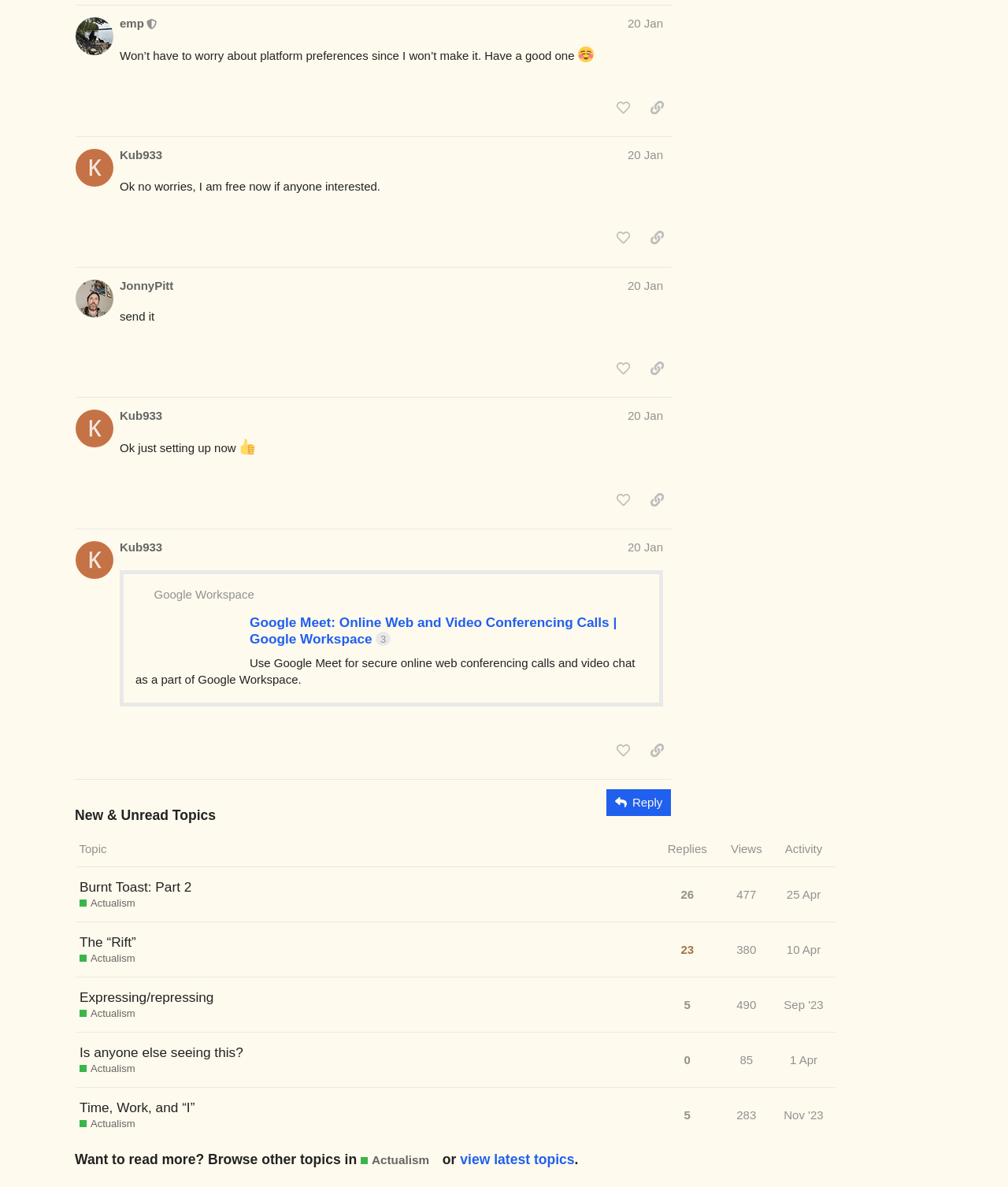Please identify the coordinates of the bounding box that should be clicked to fulfill this instruction: "Share a link to the post by Kub933".

[0.637, 0.189, 0.666, 0.211]